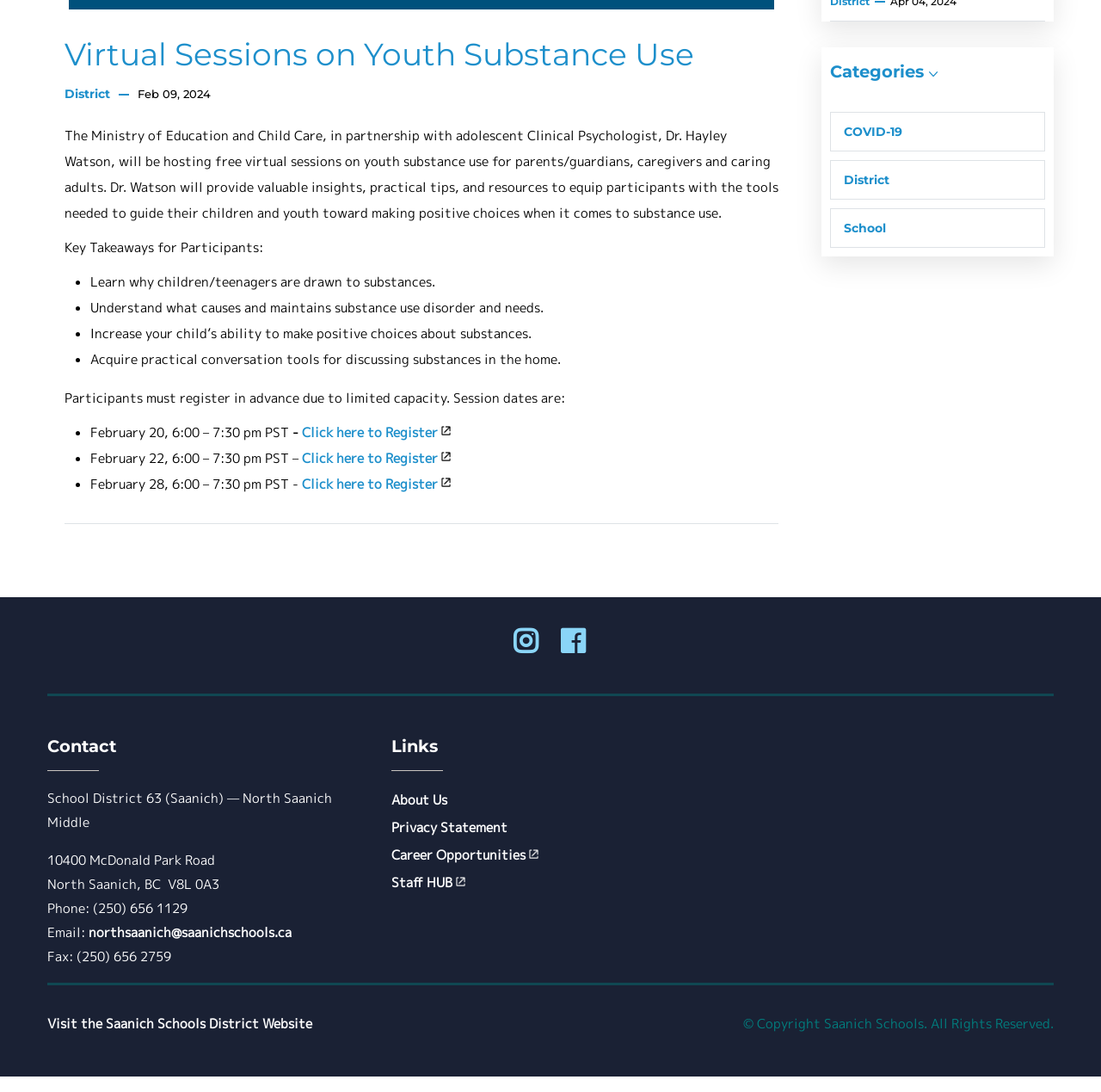Please determine the bounding box coordinates for the UI element described here. Use the format (top-left x, top-left y, bottom-right x, bottom-right y) with values bounded between 0 and 1: Click here to Register

[0.274, 0.402, 0.409, 0.418]